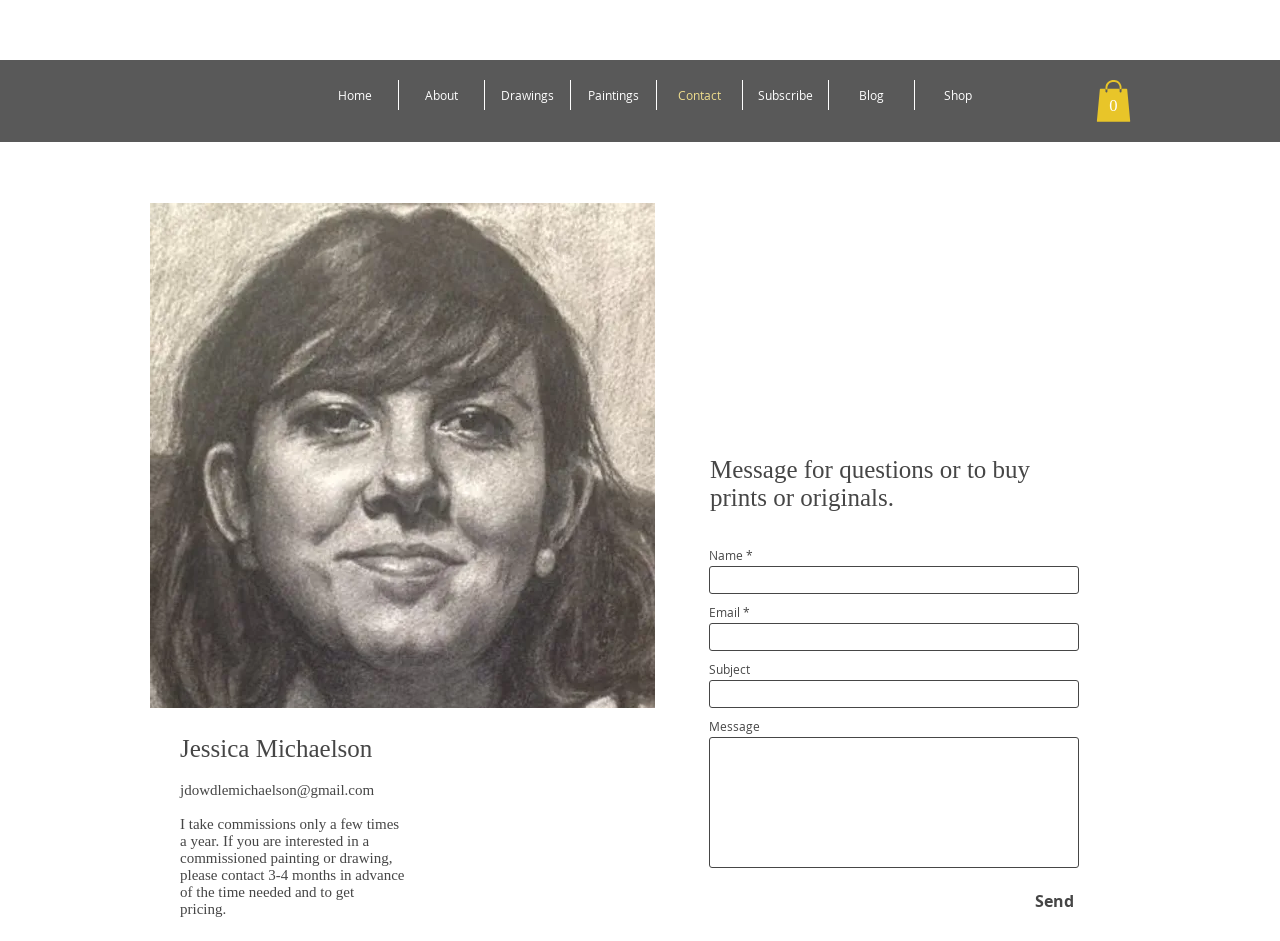Identify the bounding box coordinates of the element to click to follow this instruction: 'send a message'. Ensure the coordinates are four float values between 0 and 1, provided as [left, top, right, bottom].

[0.805, 0.942, 0.843, 0.973]